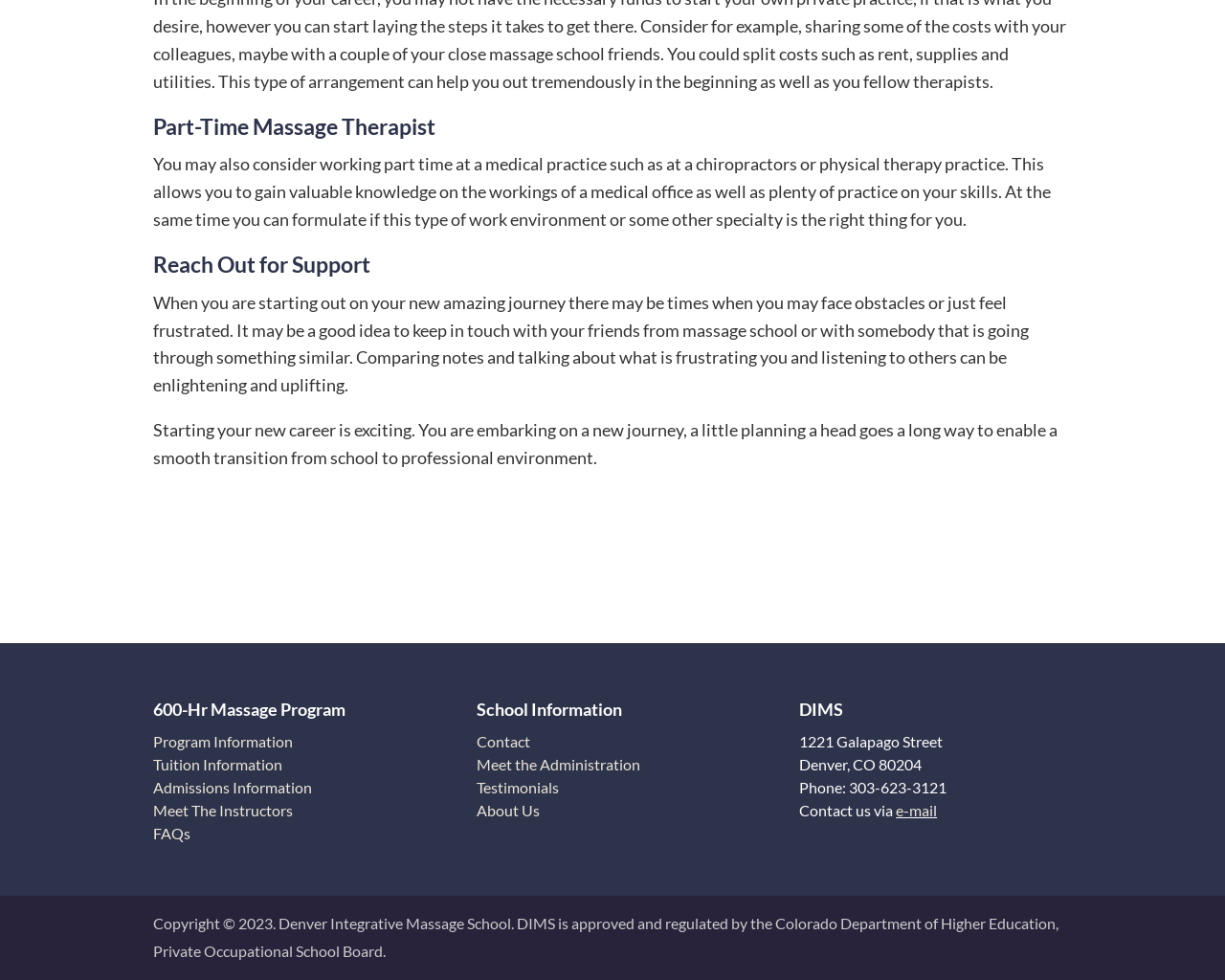Predict the bounding box coordinates for the UI element described as: "Admissions Information". The coordinates should be four float numbers between 0 and 1, presented as [left, top, right, bottom].

[0.125, 0.794, 0.255, 0.813]